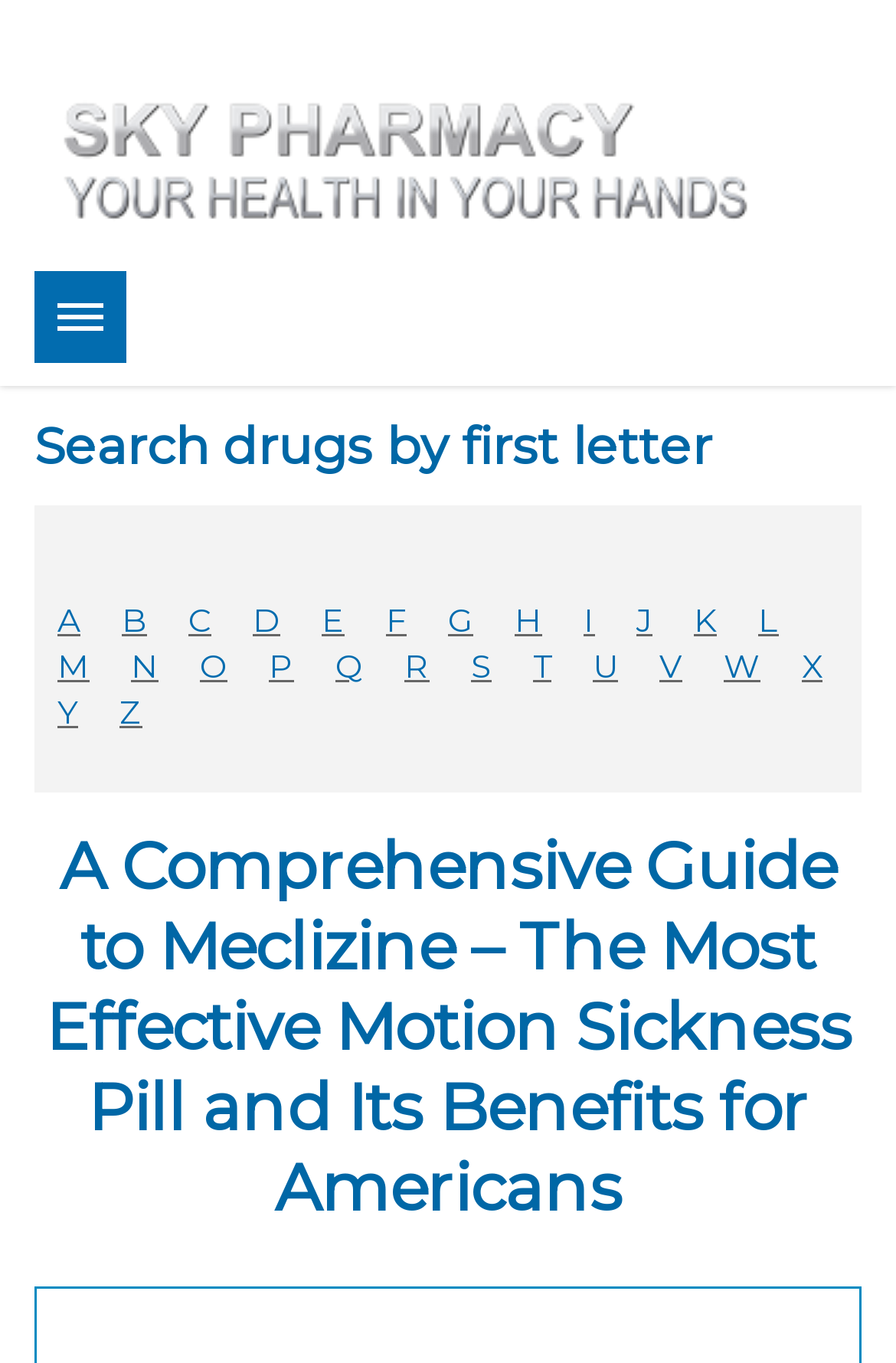Could you provide the bounding box coordinates for the portion of the screen to click to complete this instruction: "Click the 'About' link"?

[0.154, 0.266, 0.29, 0.31]